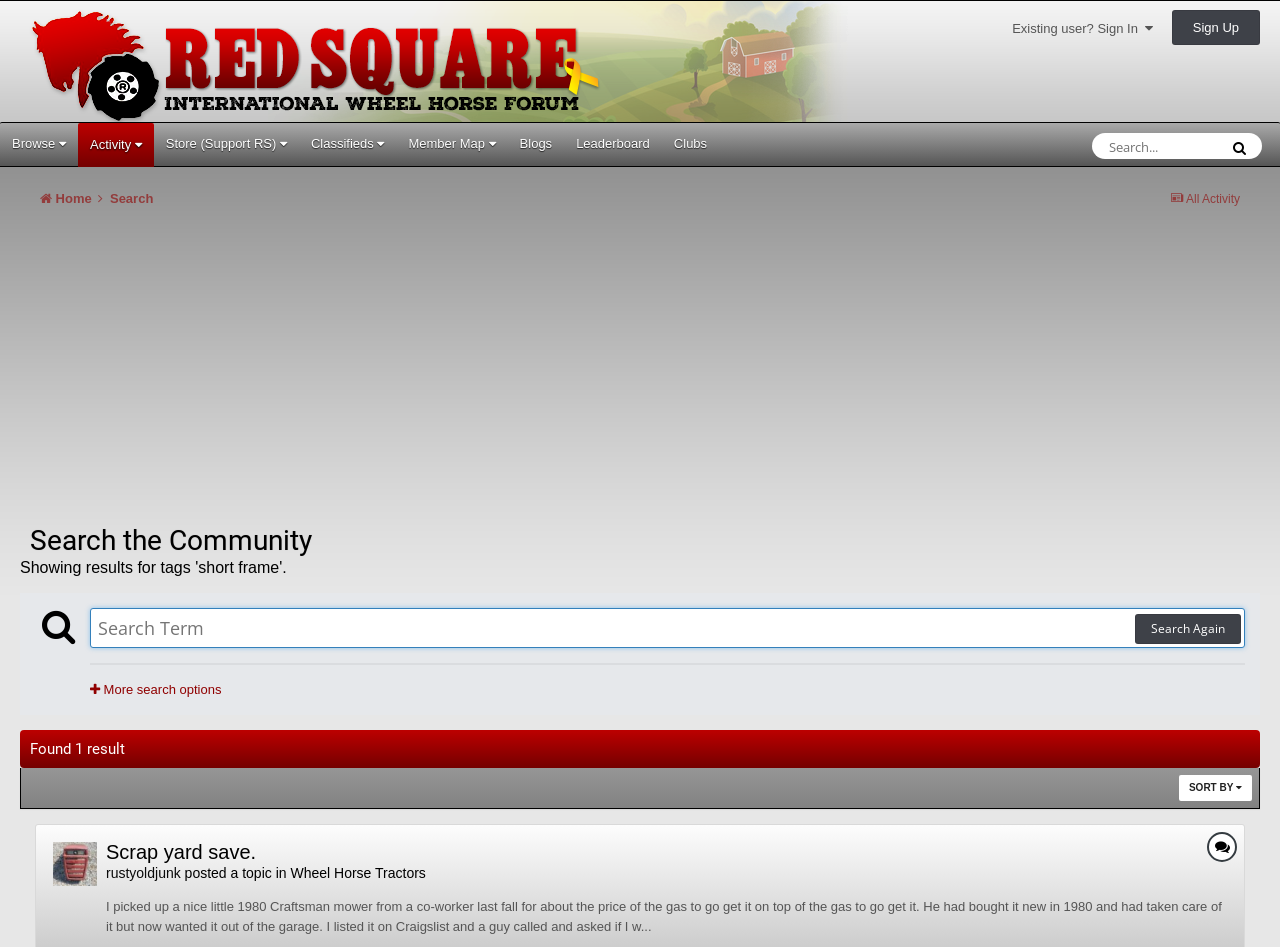Please specify the bounding box coordinates of the region to click in order to perform the following instruction: "Sign in to the forum".

[0.791, 0.022, 0.901, 0.038]